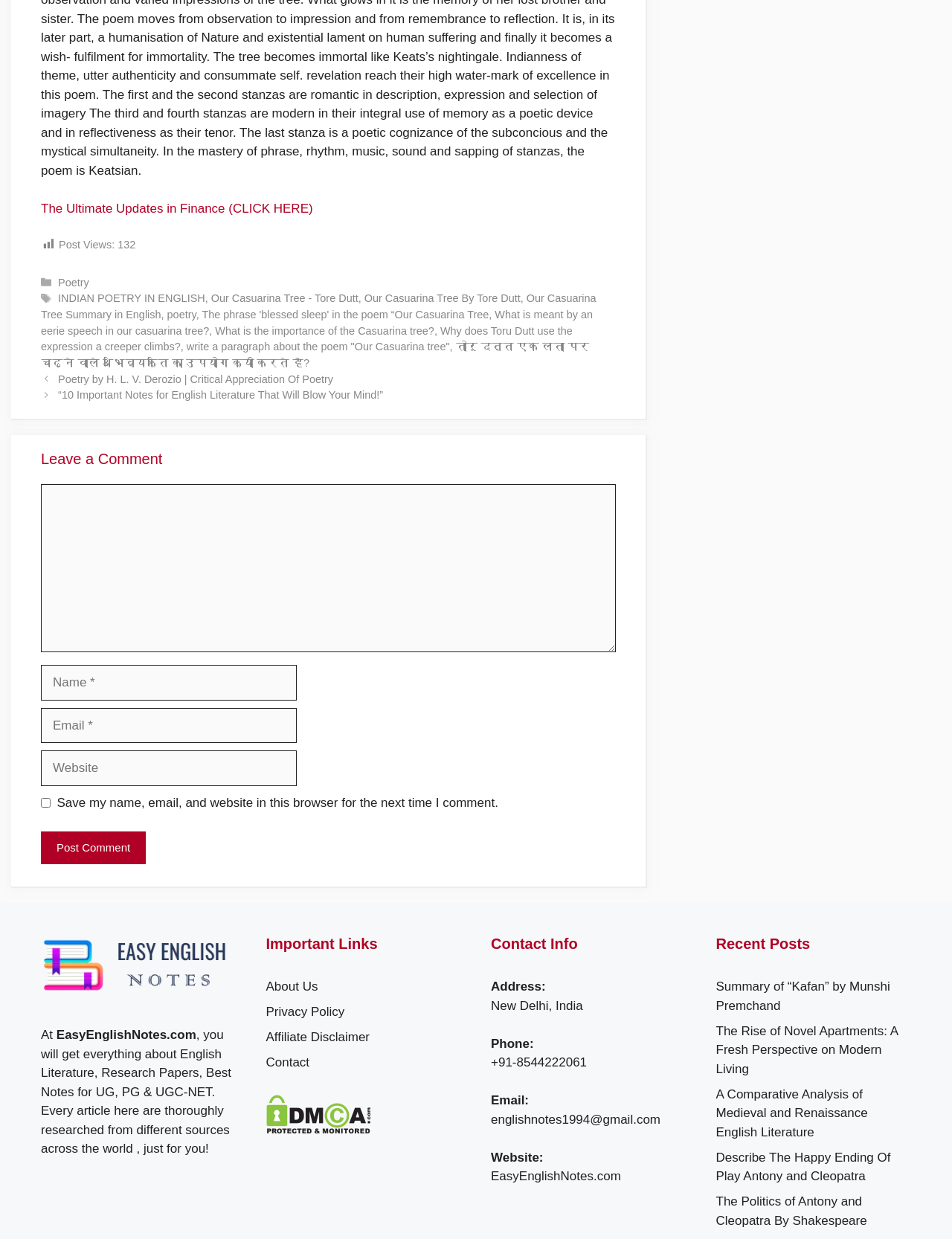Identify the bounding box coordinates of the section to be clicked to complete the task described by the following instruction: "Leave a comment". The coordinates should be four float numbers between 0 and 1, formatted as [left, top, right, bottom].

[0.043, 0.363, 0.647, 0.379]